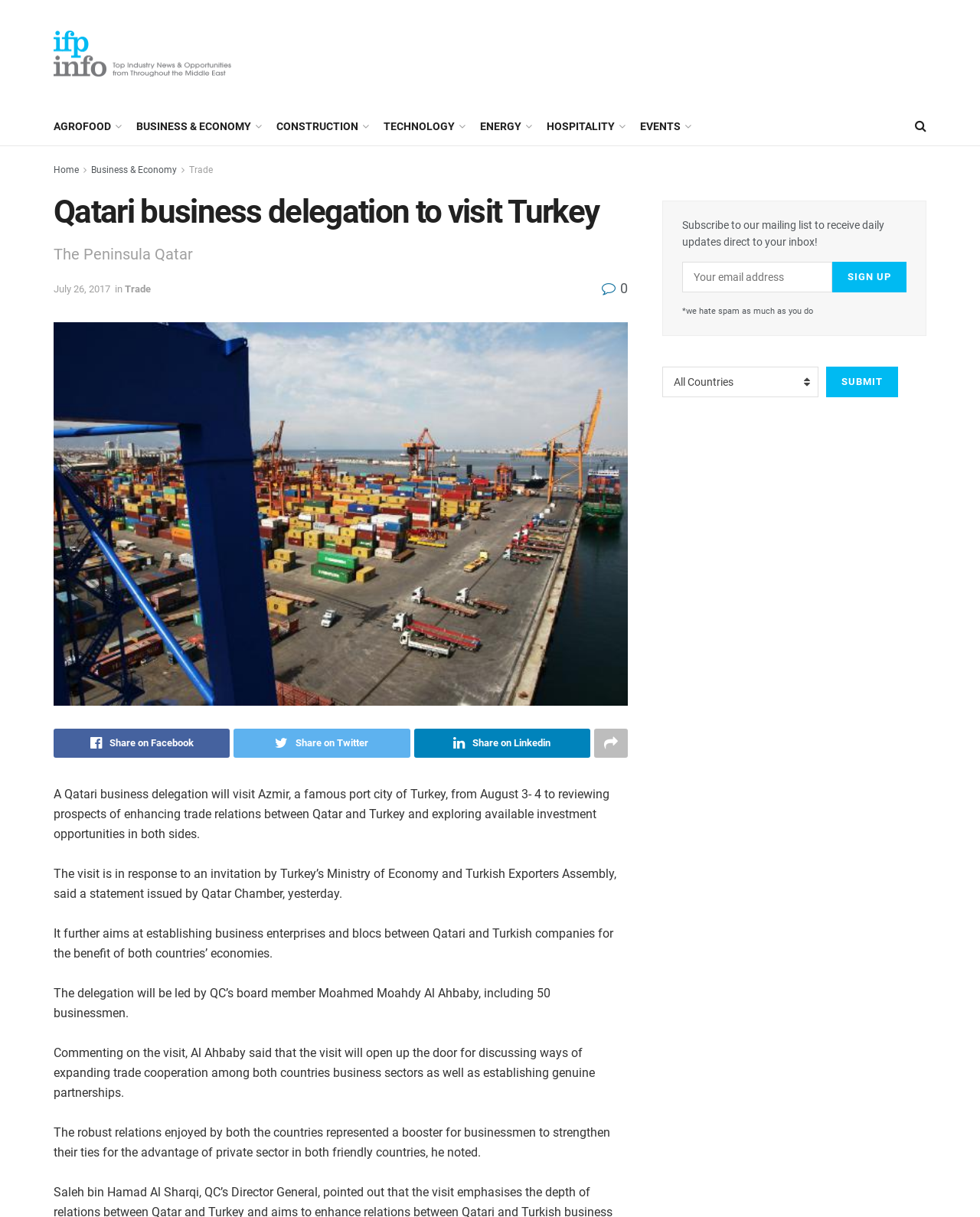Please determine the bounding box coordinates of the element to click in order to execute the following instruction: "Click on the 'Submit' button". The coordinates should be four float numbers between 0 and 1, specified as [left, top, right, bottom].

[0.843, 0.301, 0.916, 0.327]